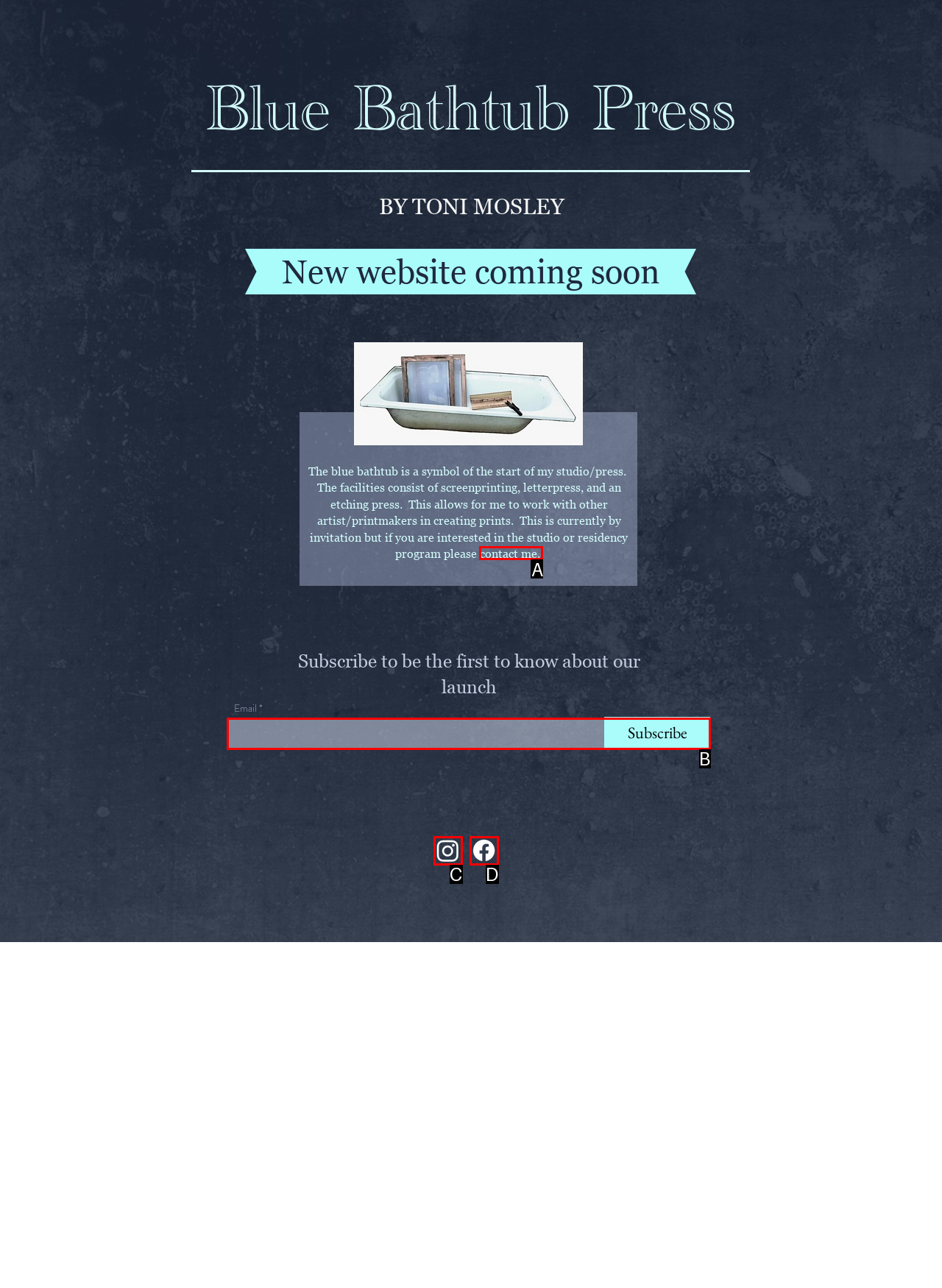Based on the given description: name="email", identify the correct option and provide the corresponding letter from the given choices directly.

B